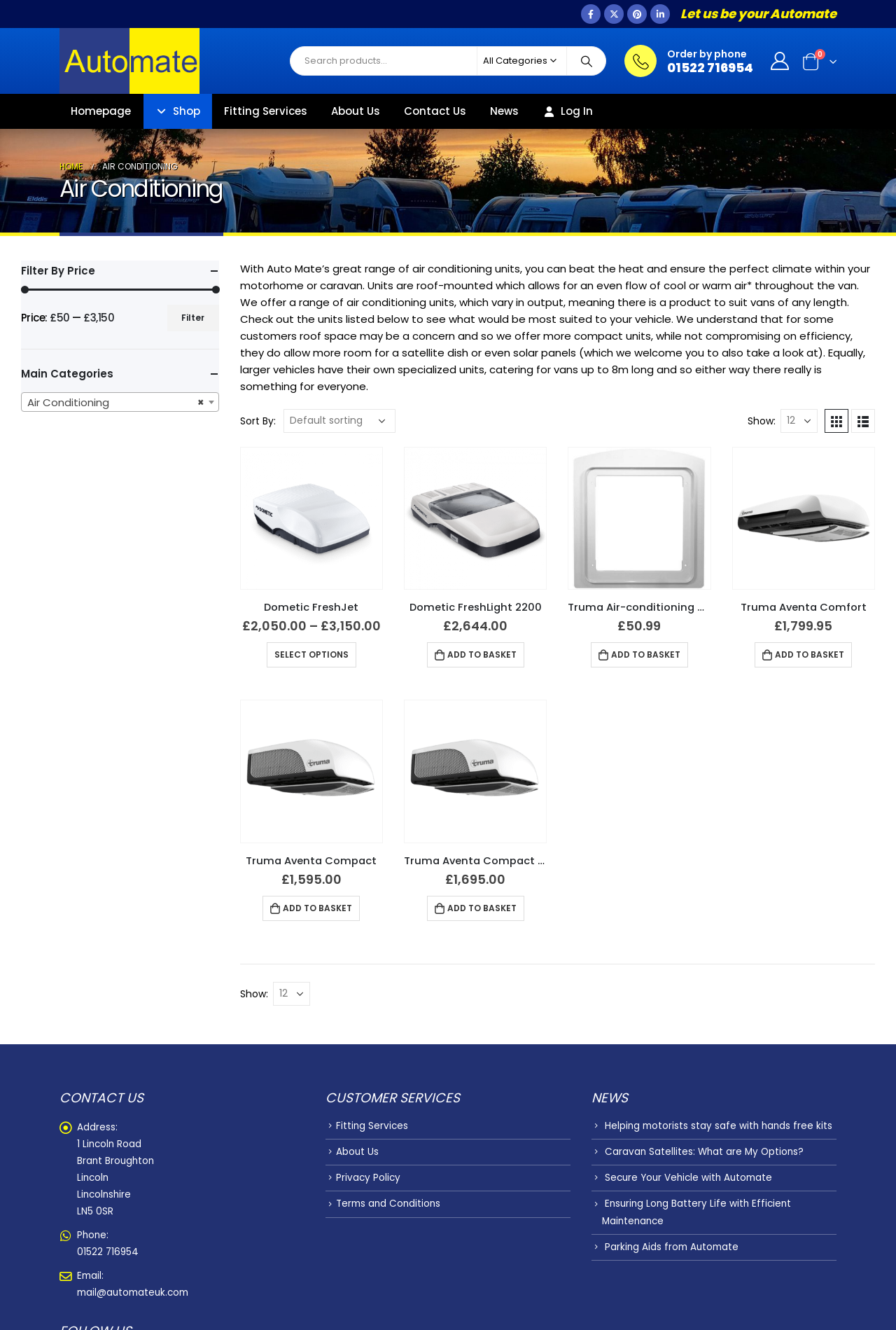Can you find the bounding box coordinates for the element to click on to achieve the instruction: "Select options for “Dometic FreshJet”"?

[0.297, 0.483, 0.397, 0.502]